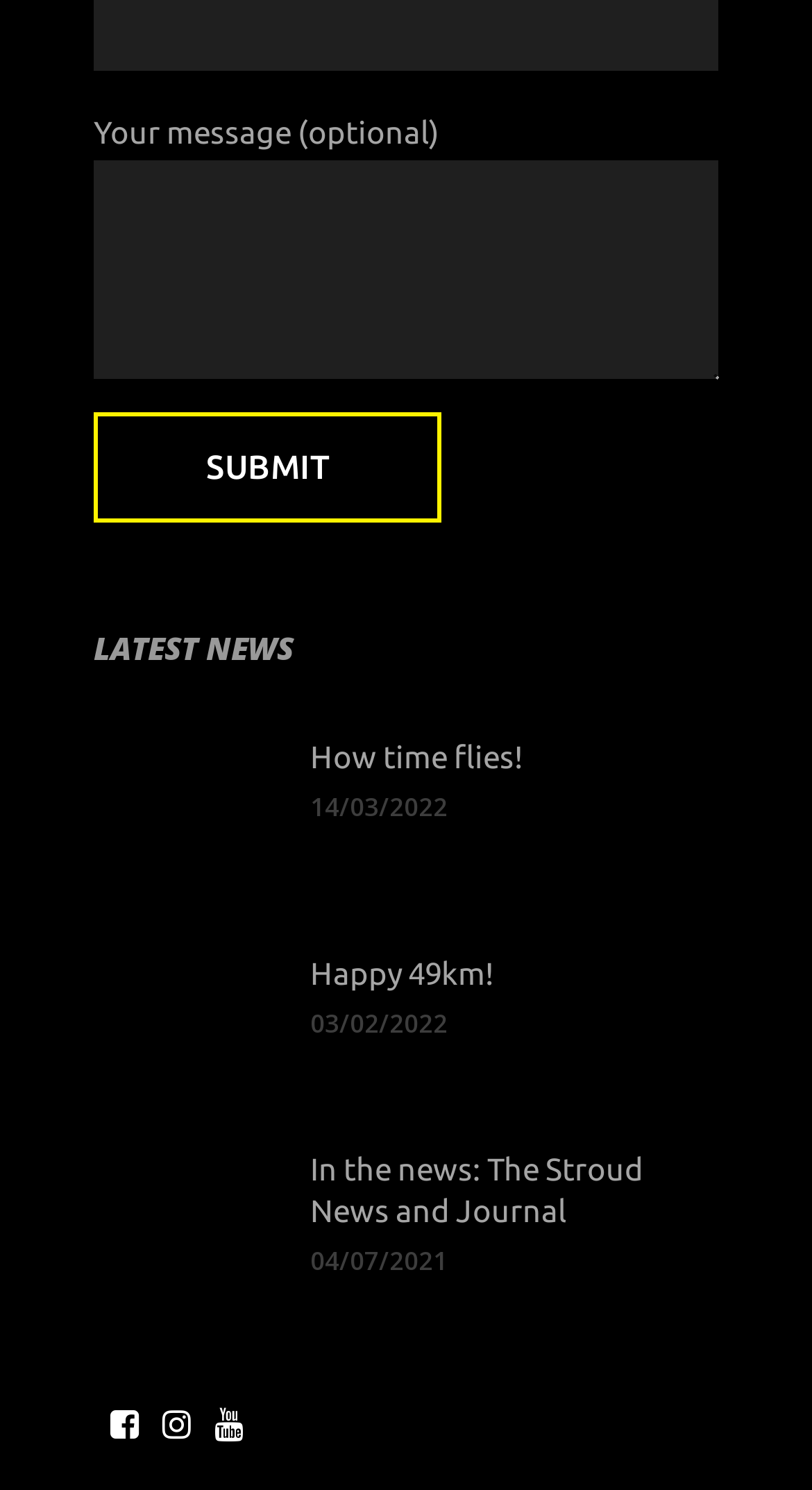Locate the bounding box coordinates of the area that needs to be clicked to fulfill the following instruction: "View recent posts". The coordinates should be in the format of four float numbers between 0 and 1, namely [left, top, right, bottom].

None